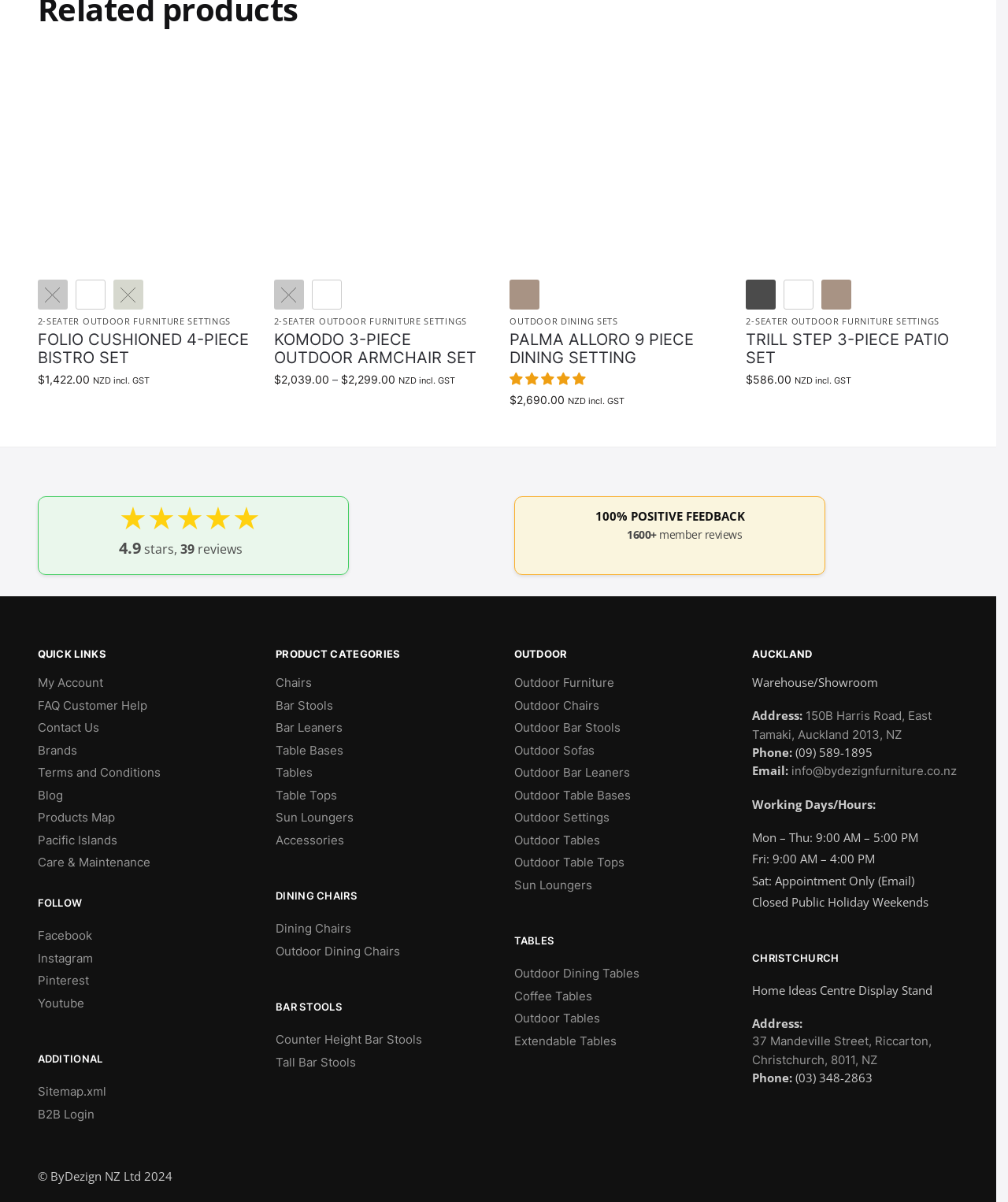Give a short answer to this question using one word or a phrase:
What is the price of the NARDI Folio Cushioned 4-Piece Bistro Set?

$1,422.00